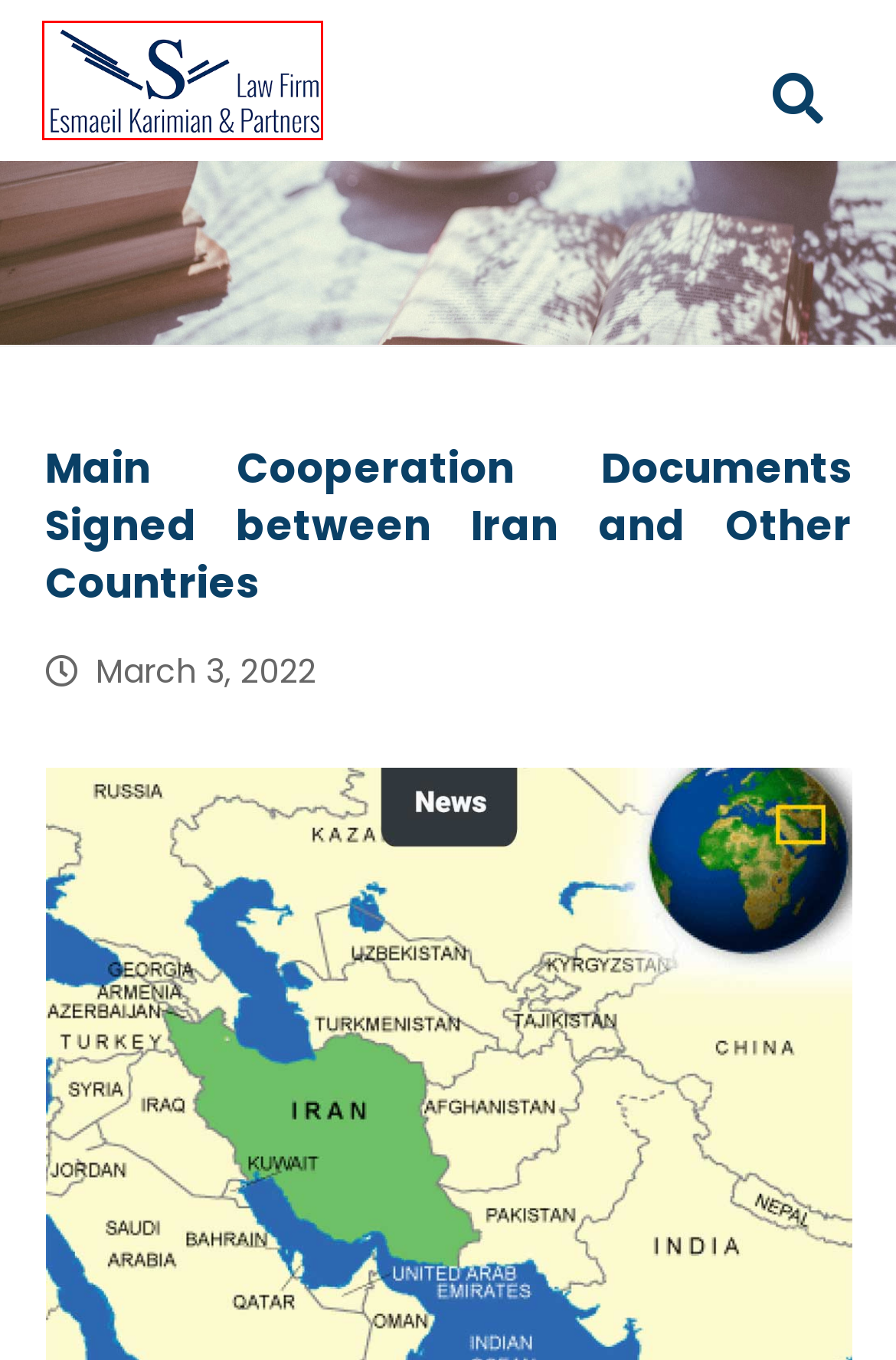You have a screenshot of a webpage with a red rectangle bounding box around a UI element. Choose the best description that matches the new page after clicking the element within the bounding box. The candidate descriptions are:
A. Expertise & Industries☑️Esk- Business law firm in Iran
B. News | the latest legal news and analyses from around the world
C. ESK Law Firm ✅International Law Firm in Iran,Tehran
D. دال وب – آژانس تبلیغاتی و طراحی دال وب
E. New Rules for Supplying Cryptominers Electricity || ESK
F. 2018 - ESK Law Firm
G. Doing Business in Oman Book | ESK Law Firm Publications
H. 2019 - ESK Law Firm

C